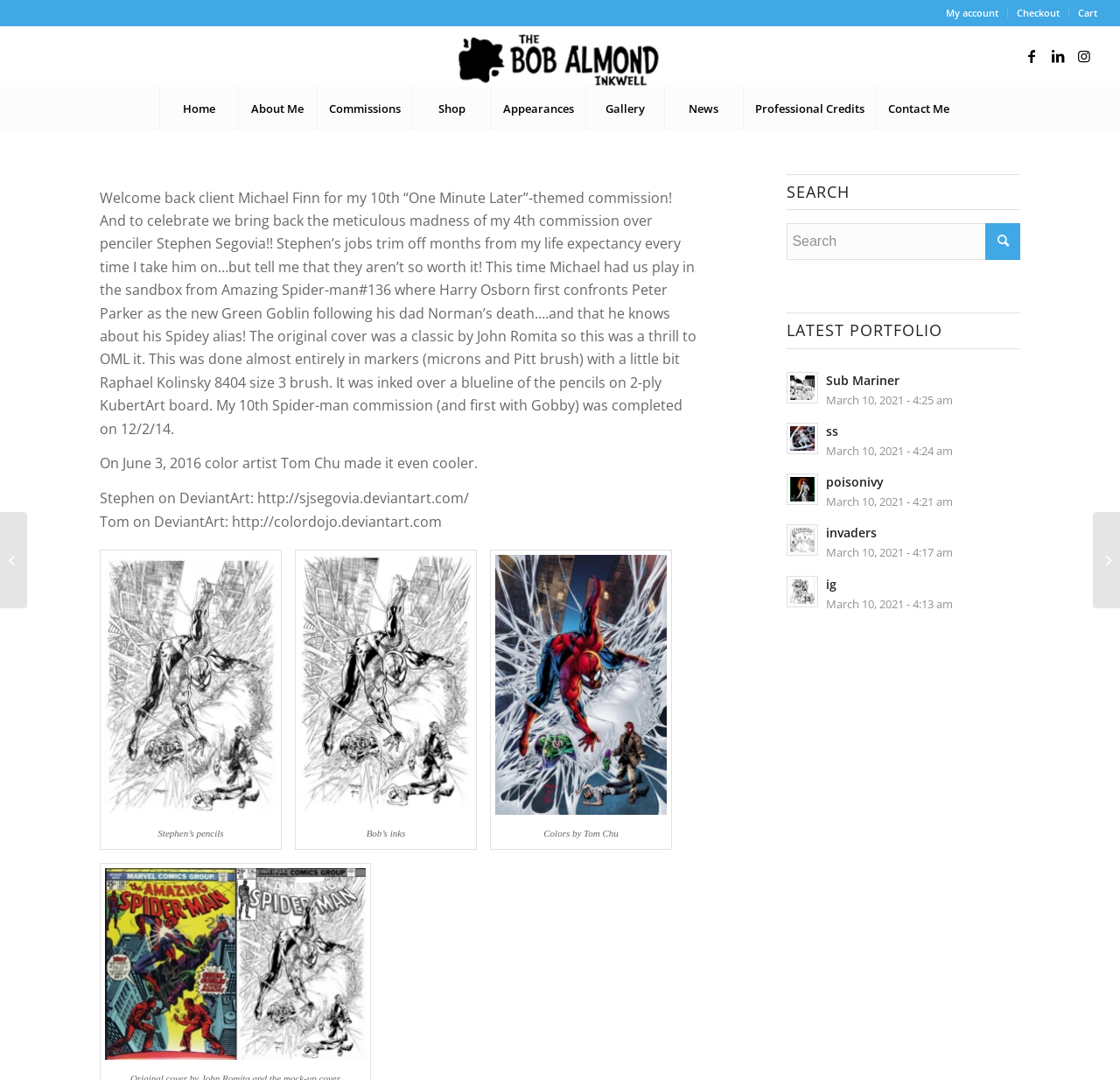How many latest portfolio items are displayed on the webpage?
Based on the image, provide a one-word or brief-phrase response.

4